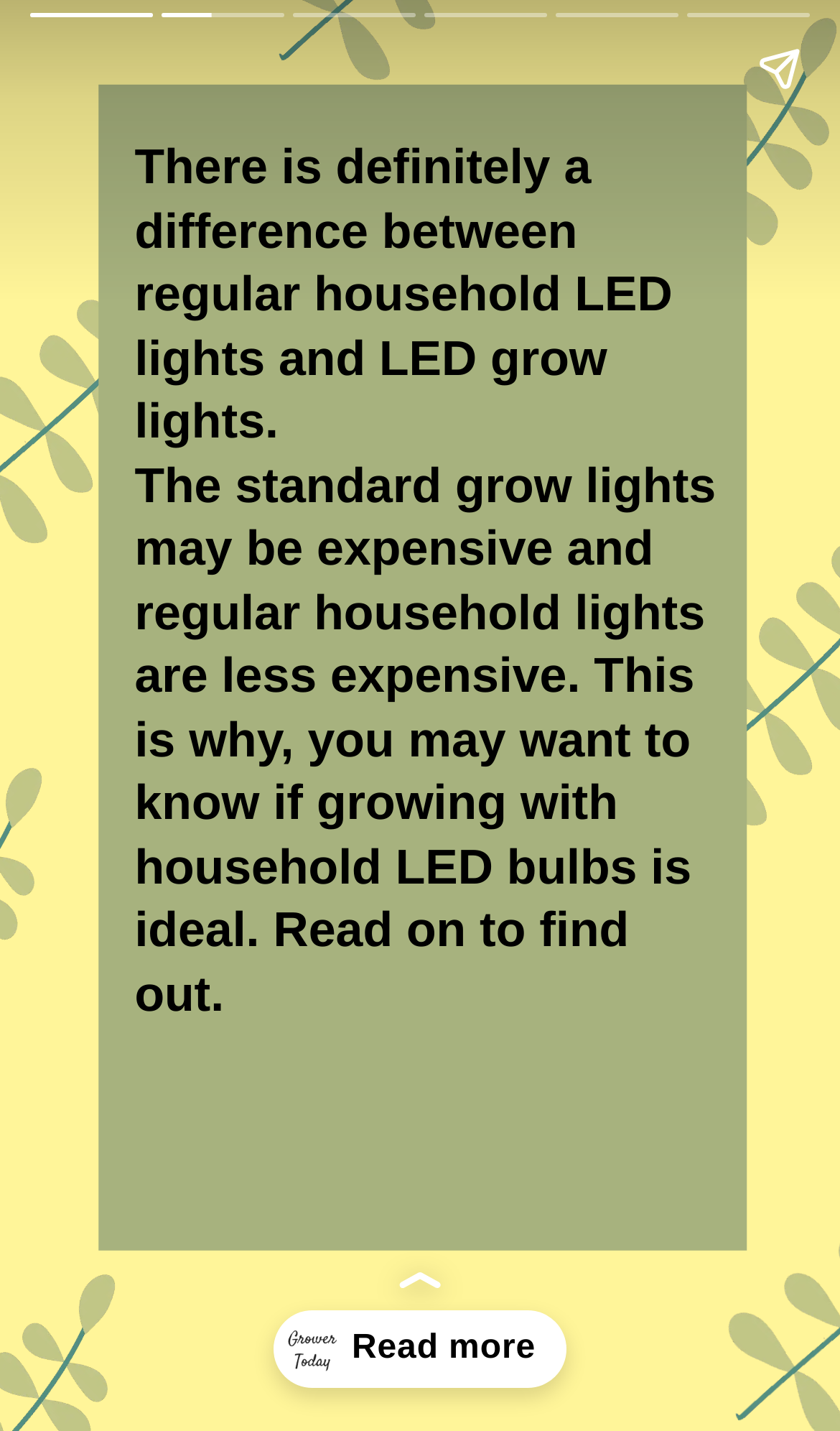Identify the title of the webpage and provide its text content.

A Guide To Using Household LED Bulbs For Growing